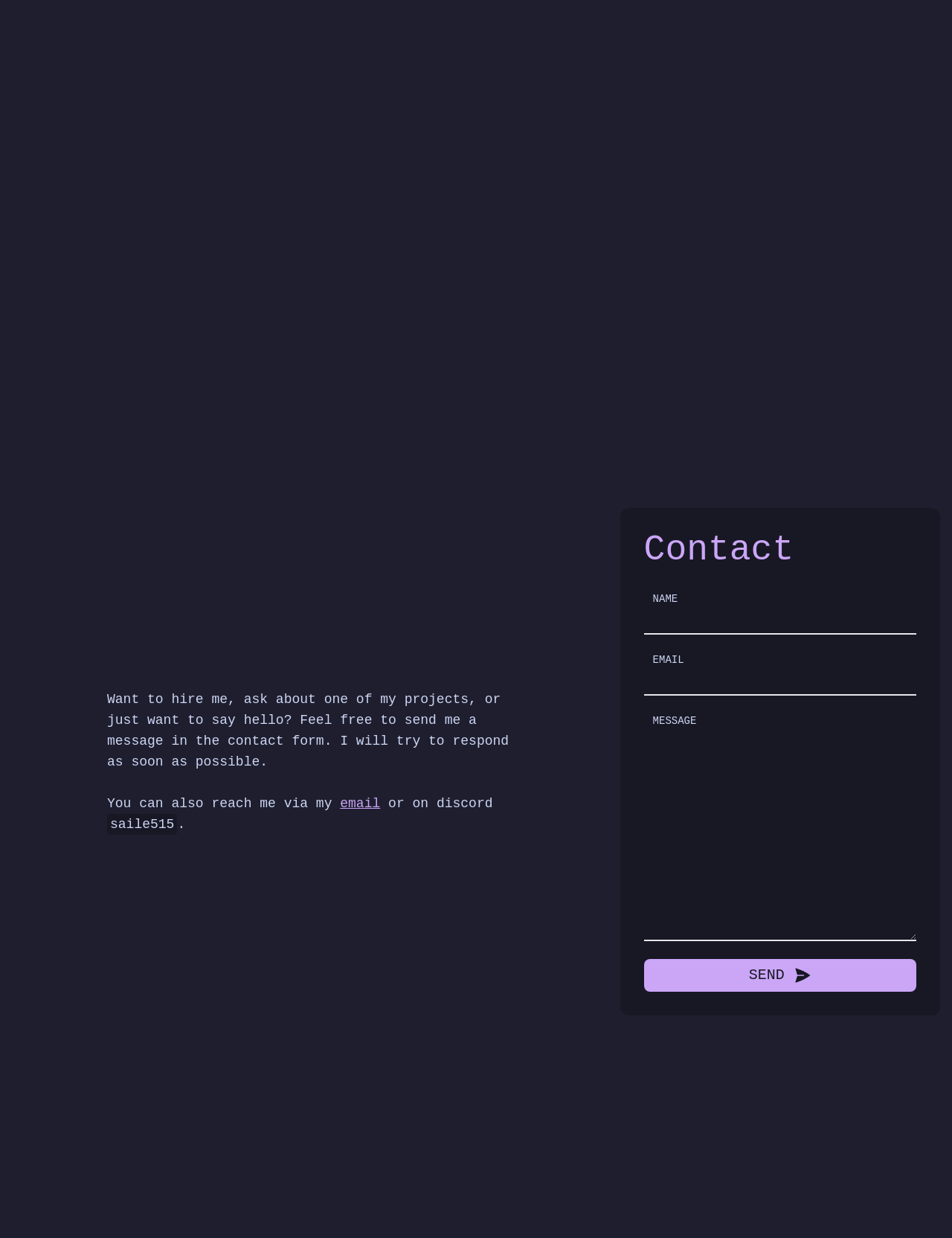Find the bounding box coordinates for the HTML element described in this sentence: "parent_node: NAME name="name"". Provide the coordinates as four float numbers between 0 and 1, in the format [left, top, right, bottom].

[0.676, 0.473, 0.962, 0.511]